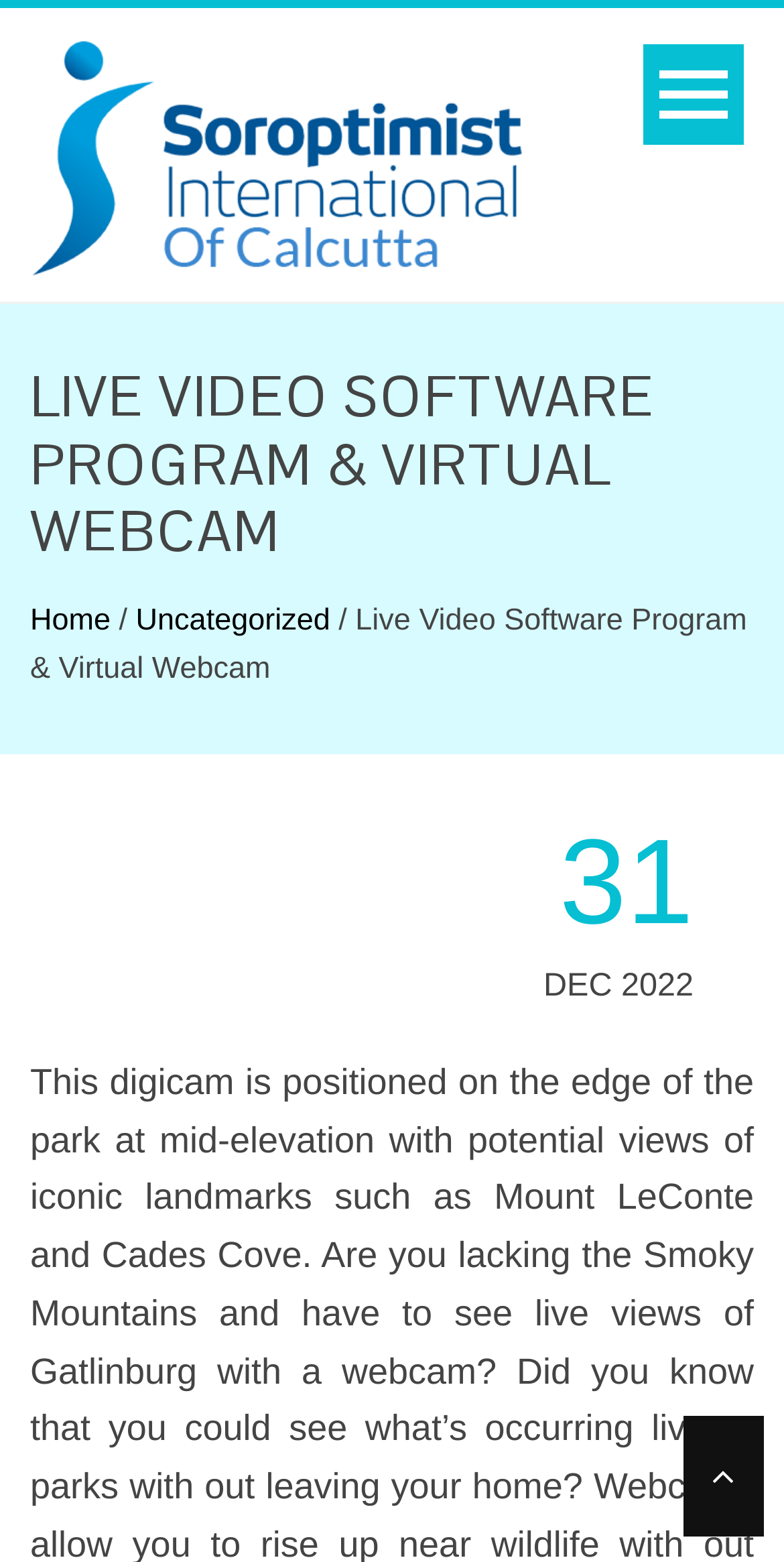Locate the bounding box of the UI element described in the following text: "alt="Soroptimist International Calcutta"".

[0.038, 0.09, 0.672, 0.116]